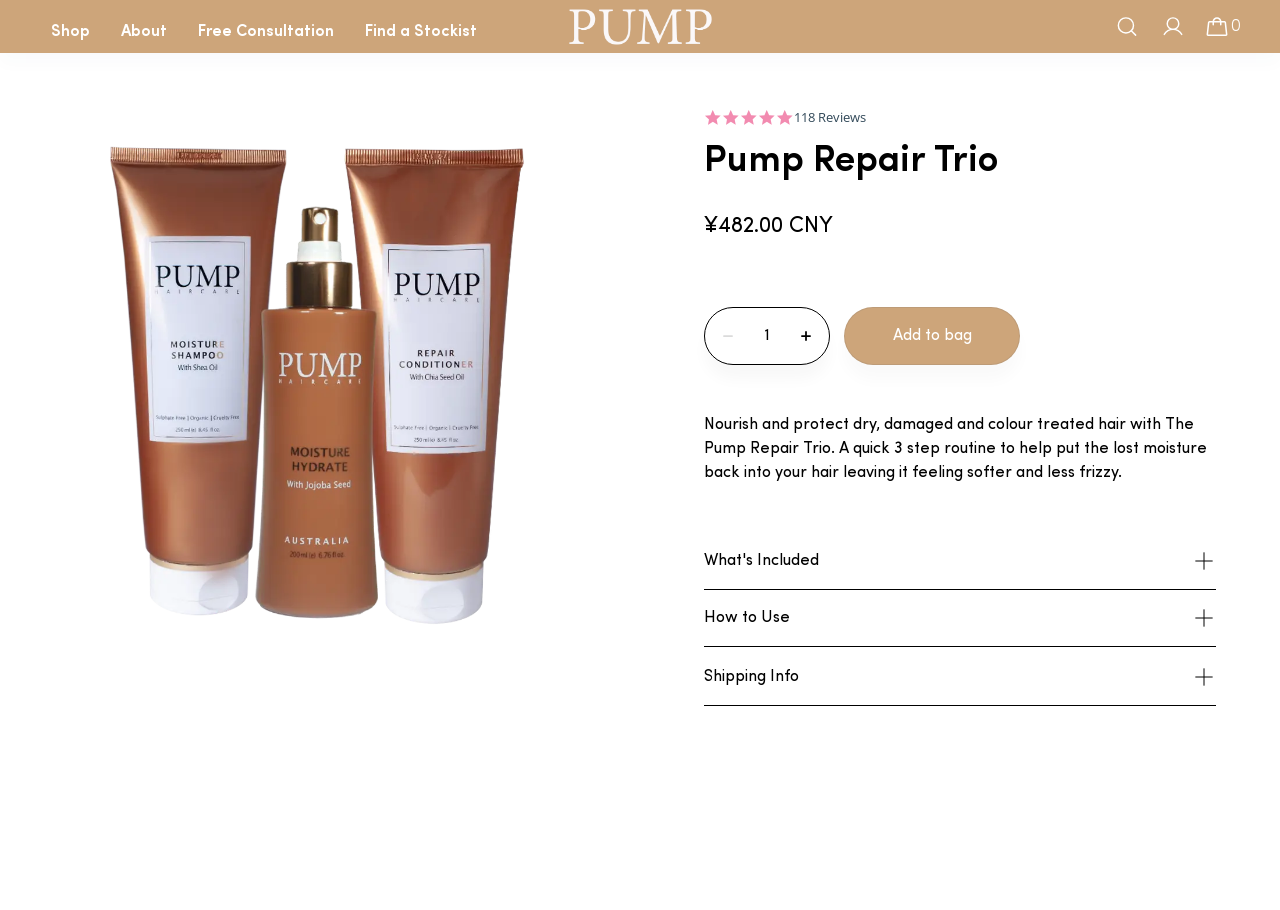Please provide the main heading of the webpage content.

Pump Repair Trio